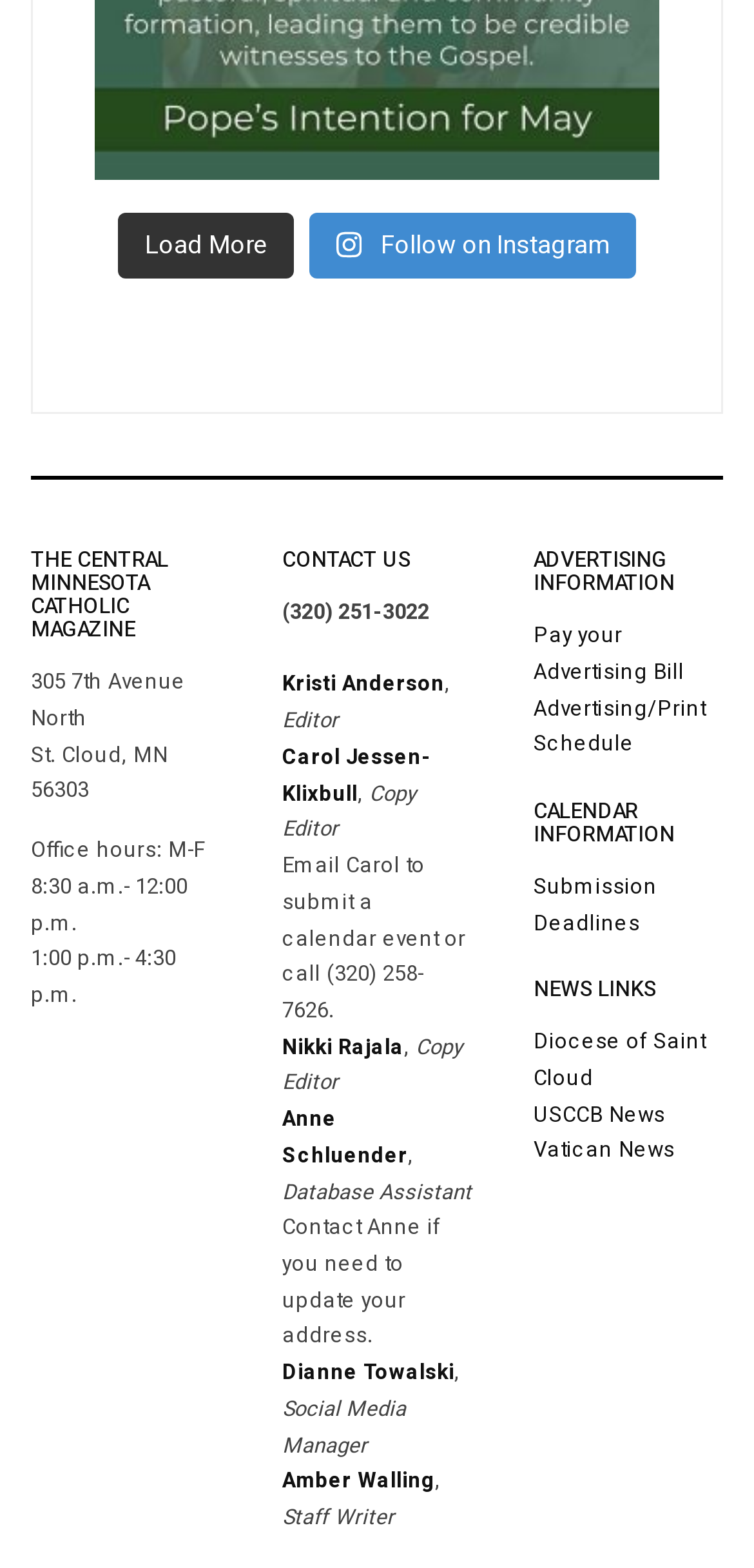Provide a one-word or short-phrase response to the question:
What is the office hours of the magazine?

M-F 8:30 a.m.- 12:00 p.m., 1:00 p.m.- 4:30 p.m.